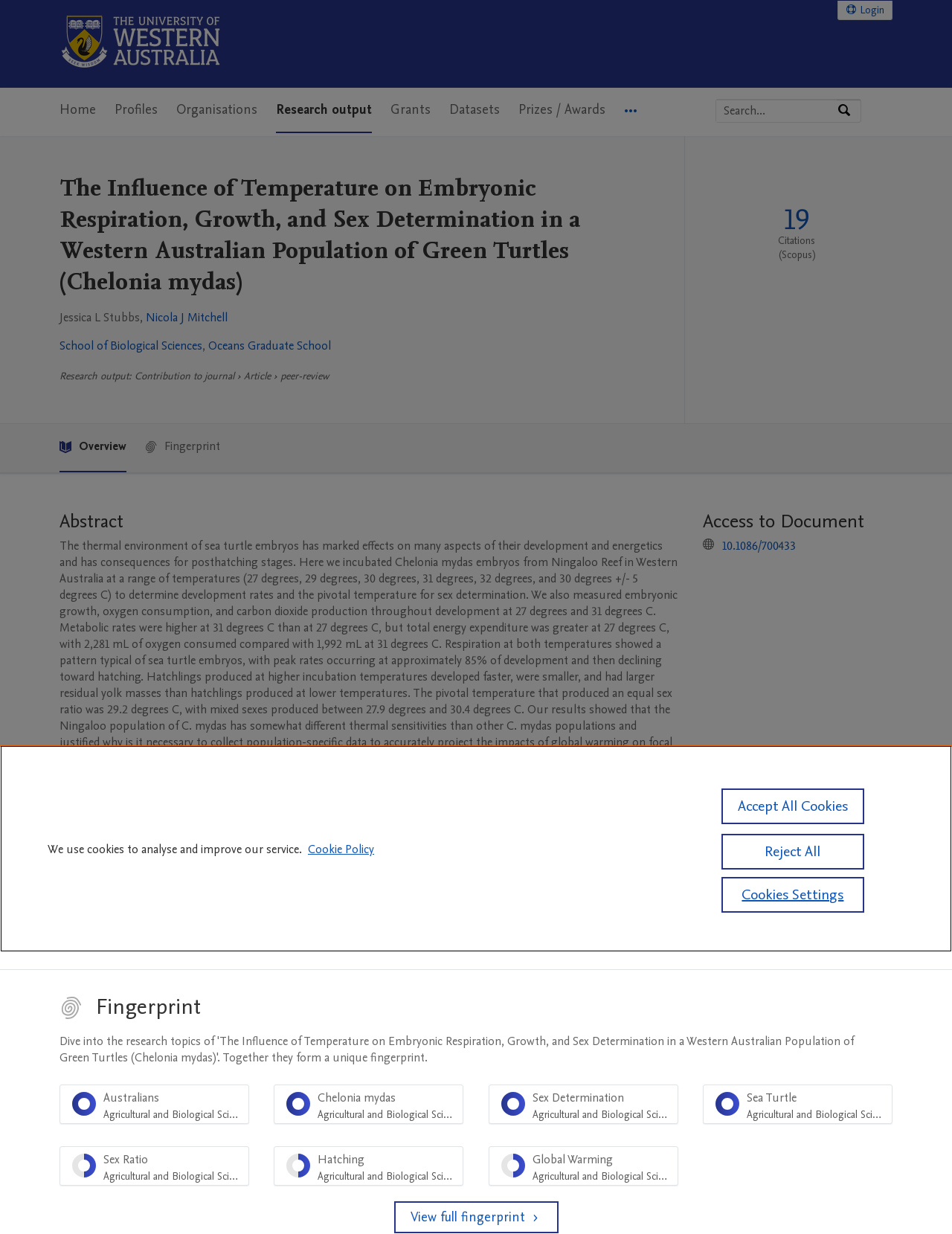Locate the heading on the webpage and return its text.

The Influence of Temperature on Embryonic Respiration, Growth, and Sex Determination in a Western Australian Population of Green Turtles (Chelonia mydas)